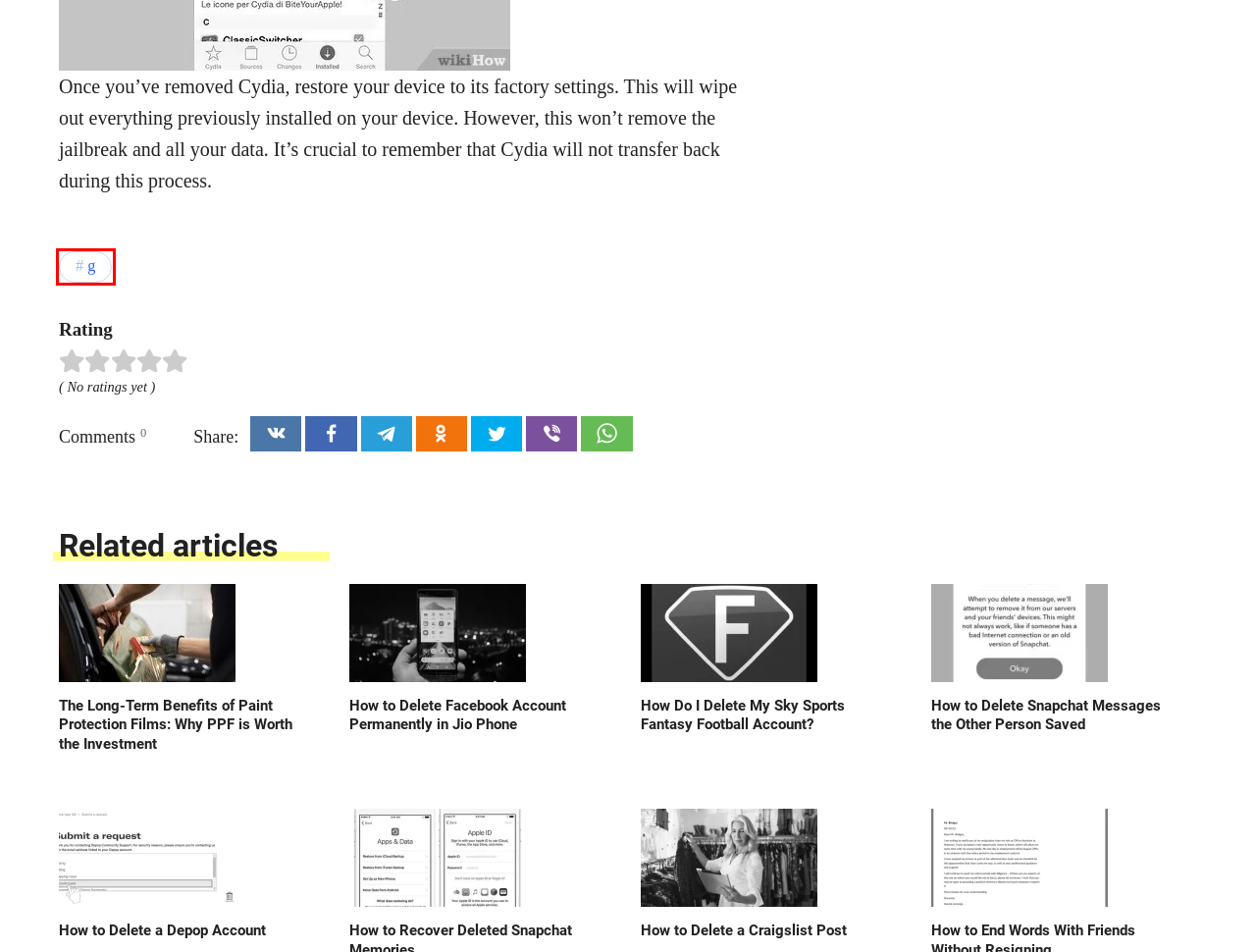You have a screenshot of a webpage with a red bounding box around an element. Identify the webpage description that best fits the new page that appears after clicking the selected element in the red bounding box. Here are the candidates:
A. How to Delete a Depop Account - dedeler.biz
B. How Do I Delete My Sky Sports Fantasy Football Account? - dedeler.biz
C. How to Delete Facebook Account Permanently in Jio Phone - dedeler.biz
D. How to Delete a Craigslist Post - dedeler.biz
E. g Archives - dedeler.biz
F. How to Delete Snapchat Messages the Other Person Saved - dedeler.biz
G. Level Up Your Game: A Dive into the World of Gaming Fonts - dedeler.biz
H. The Long-Term Benefits of Paint Protection Films: Why PPF is Worth the Investment - dedeler.biz

E